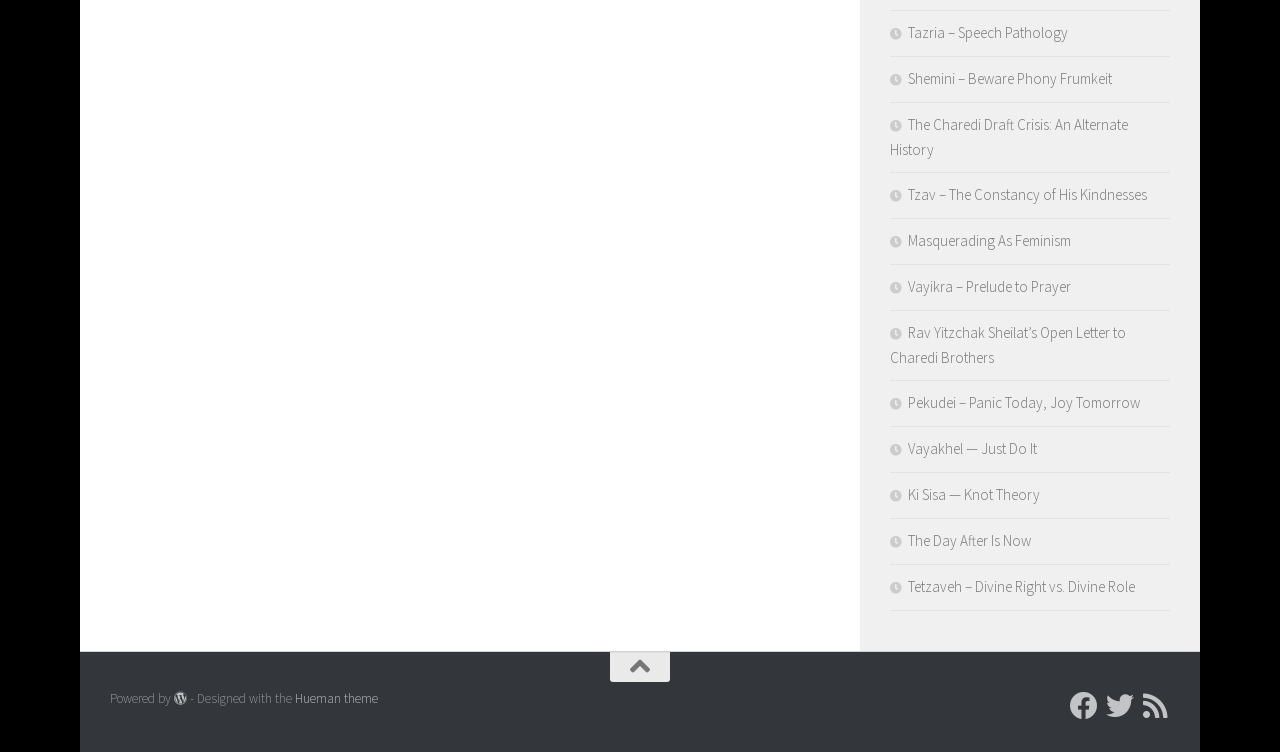Identify the bounding box coordinates of the area that should be clicked in order to complete the given instruction: "Follow us on Facebook". The bounding box coordinates should be four float numbers between 0 and 1, i.e., [left, top, right, bottom].

[0.836, 0.92, 0.858, 0.957]